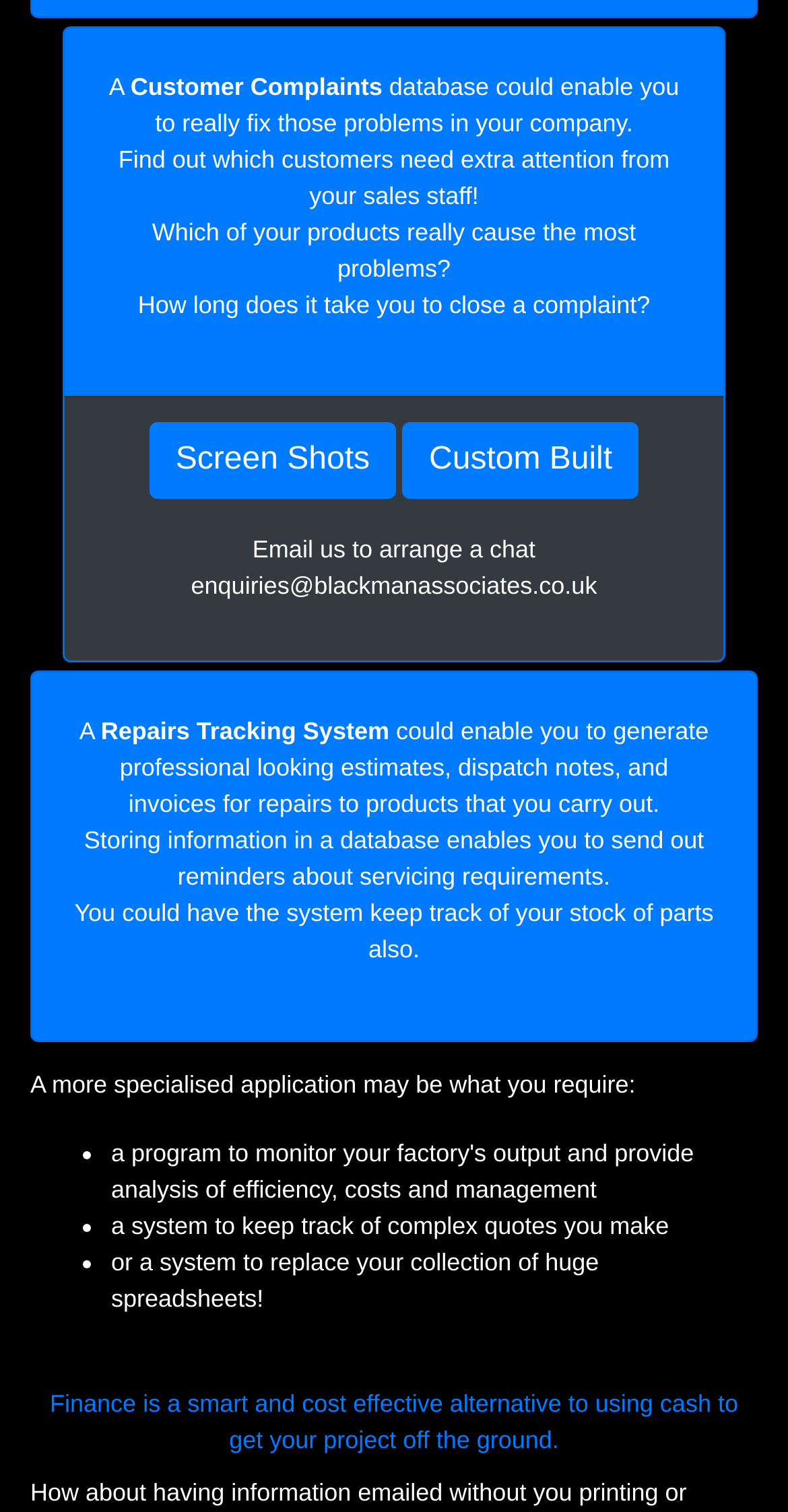What is an alternative use for the system?
Provide a thorough and detailed answer to the question.

In addition to tracking customer complaints and repairs, the system can also be used to replace large and complex spreadsheets, making it easier to manage and analyze data.